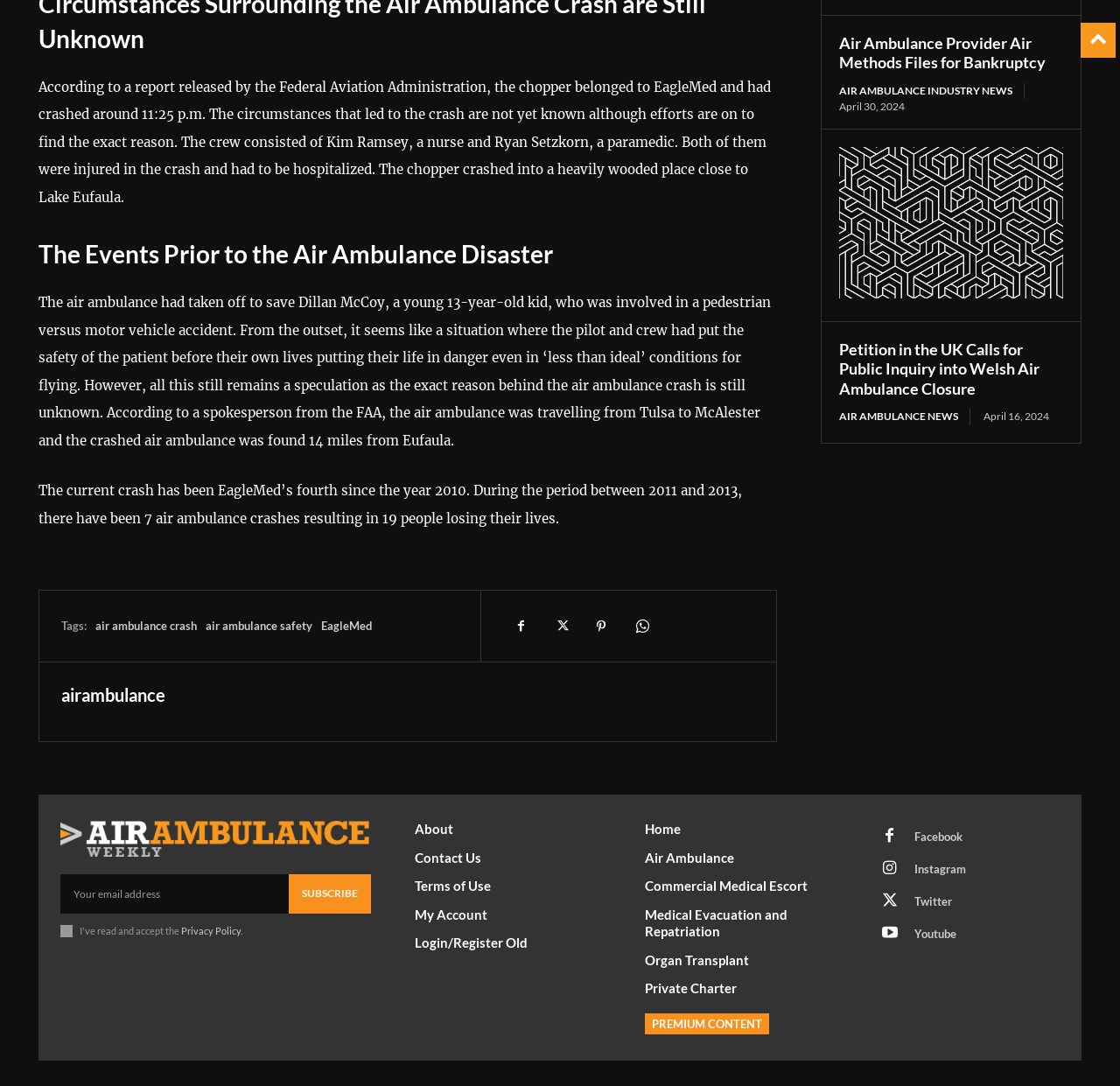Please identify the bounding box coordinates of the area that needs to be clicked to follow this instruction: "Check the latest news on air ambulance industry".

[0.749, 0.076, 0.915, 0.091]